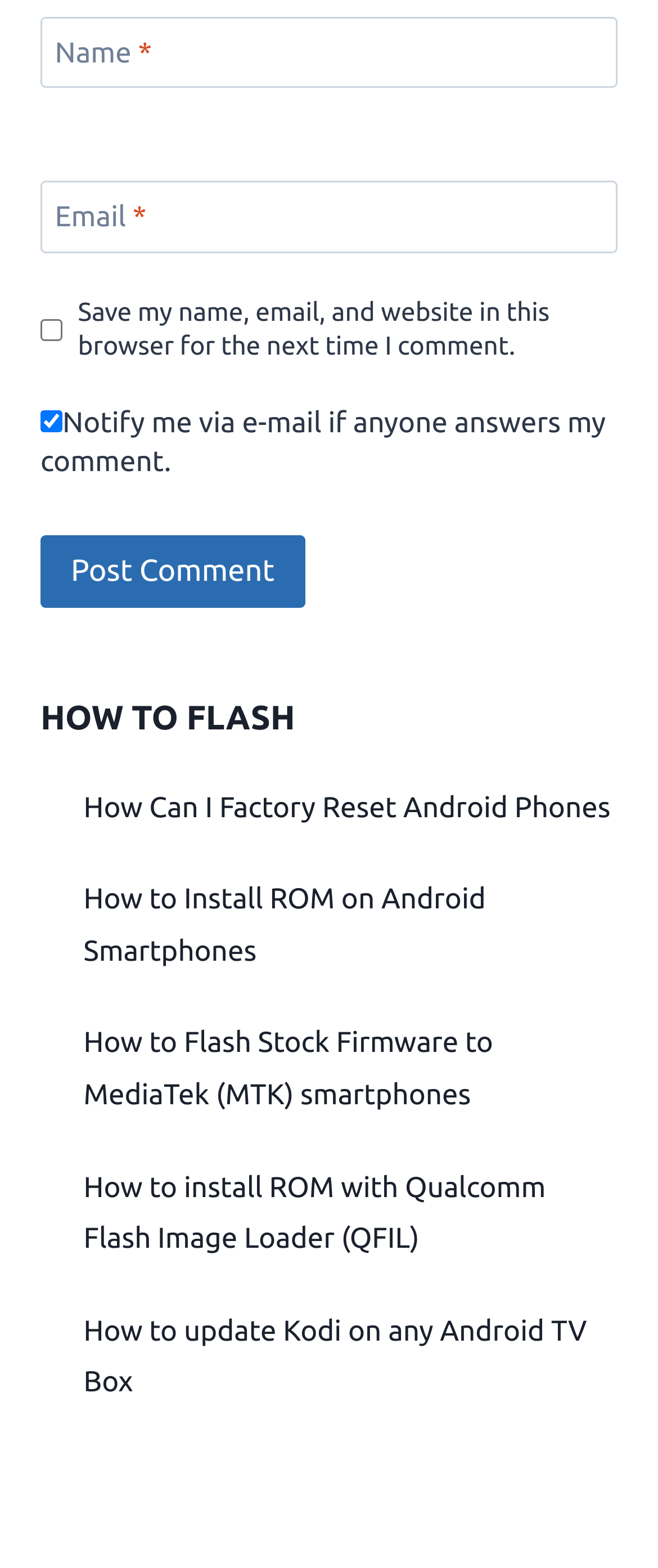Identify the bounding box coordinates for the element you need to click to achieve the following task: "Browse Cell Phone Reviews". The coordinates must be four float values ranging from 0 to 1, formatted as [left, top, right, bottom].

None